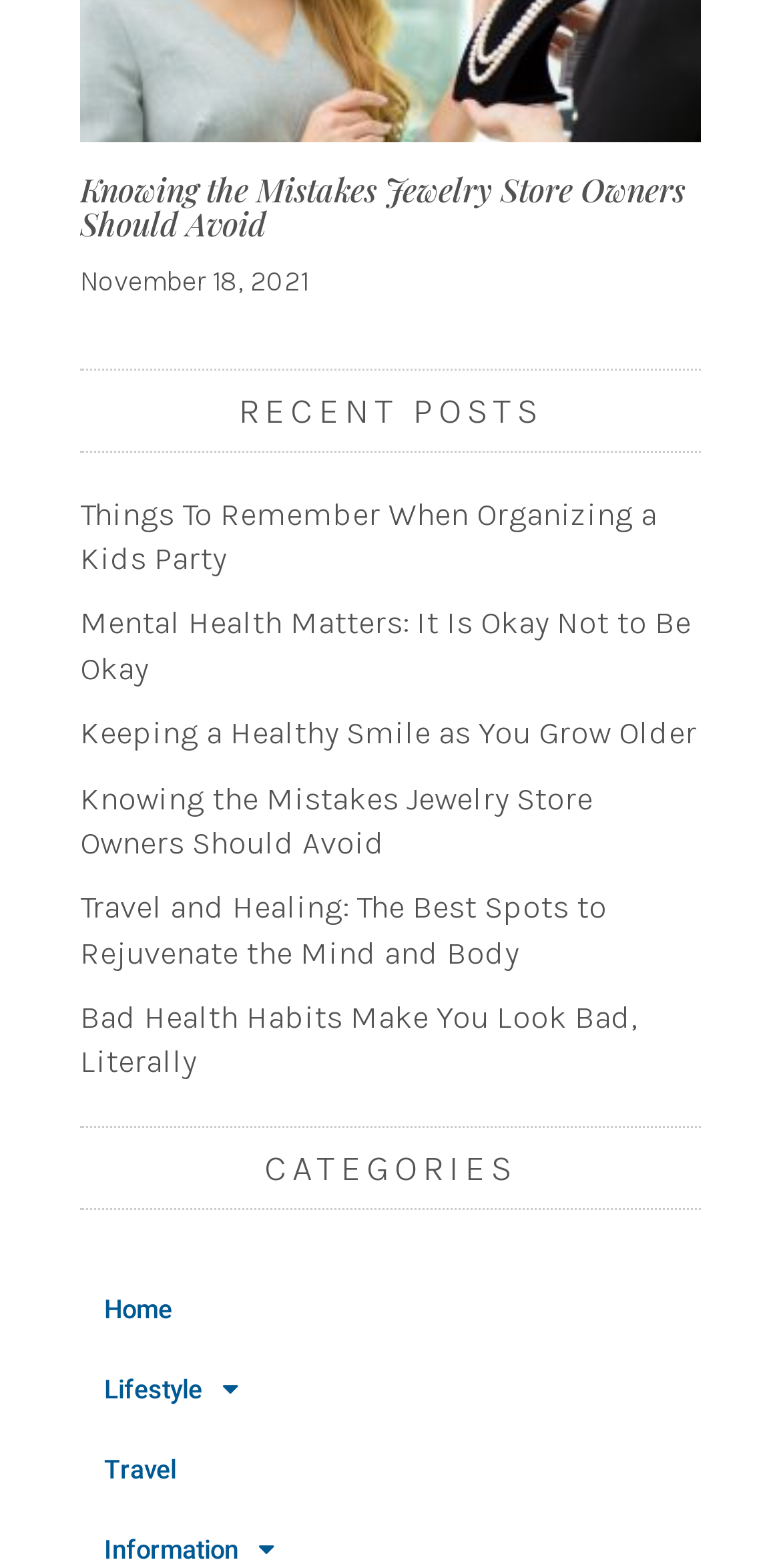Using the information in the image, give a comprehensive answer to the question: 
How many links are there in the first recent post?

I examined the first recent post and found one link element inside it, which points to the article 'Things To Remember When Organizing a Kids Party'.